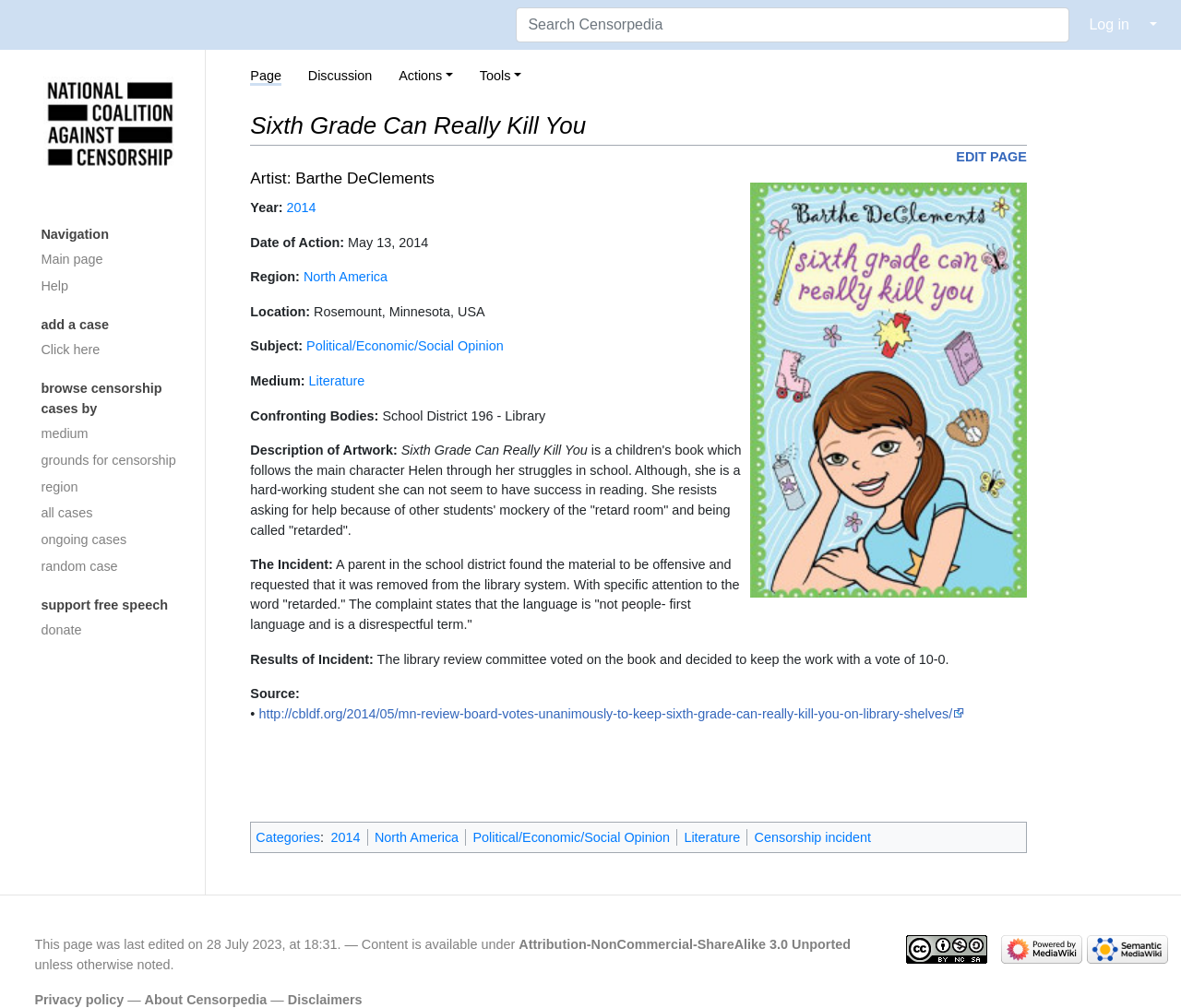Pinpoint the bounding box coordinates of the area that should be clicked to complete the following instruction: "Donate". The coordinates must be given as four float numbers between 0 and 1, i.e., [left, top, right, bottom].

[0.023, 0.613, 0.162, 0.638]